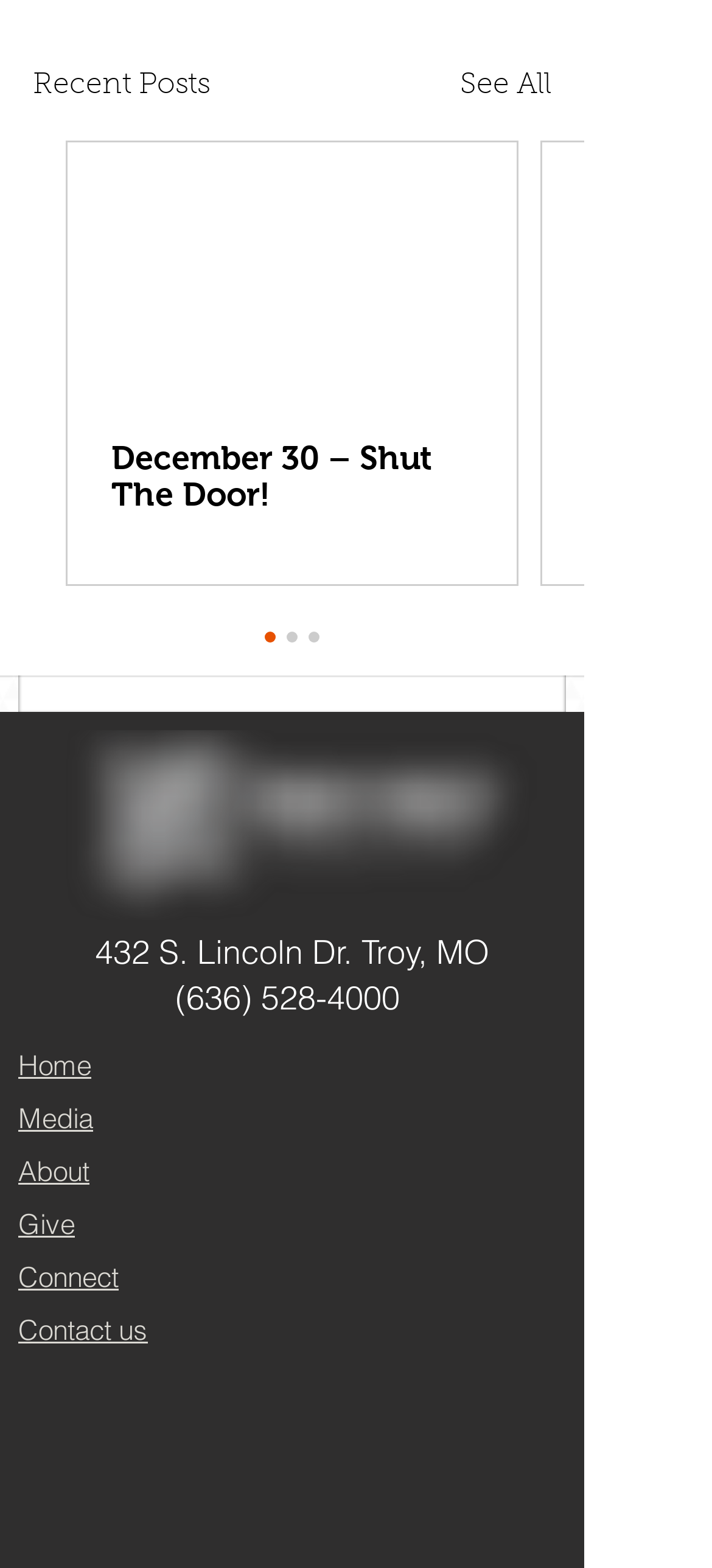Can you specify the bounding box coordinates for the region that should be clicked to fulfill this instruction: "check 'Facebook - White Circle'".

[0.026, 0.882, 0.115, 0.923]